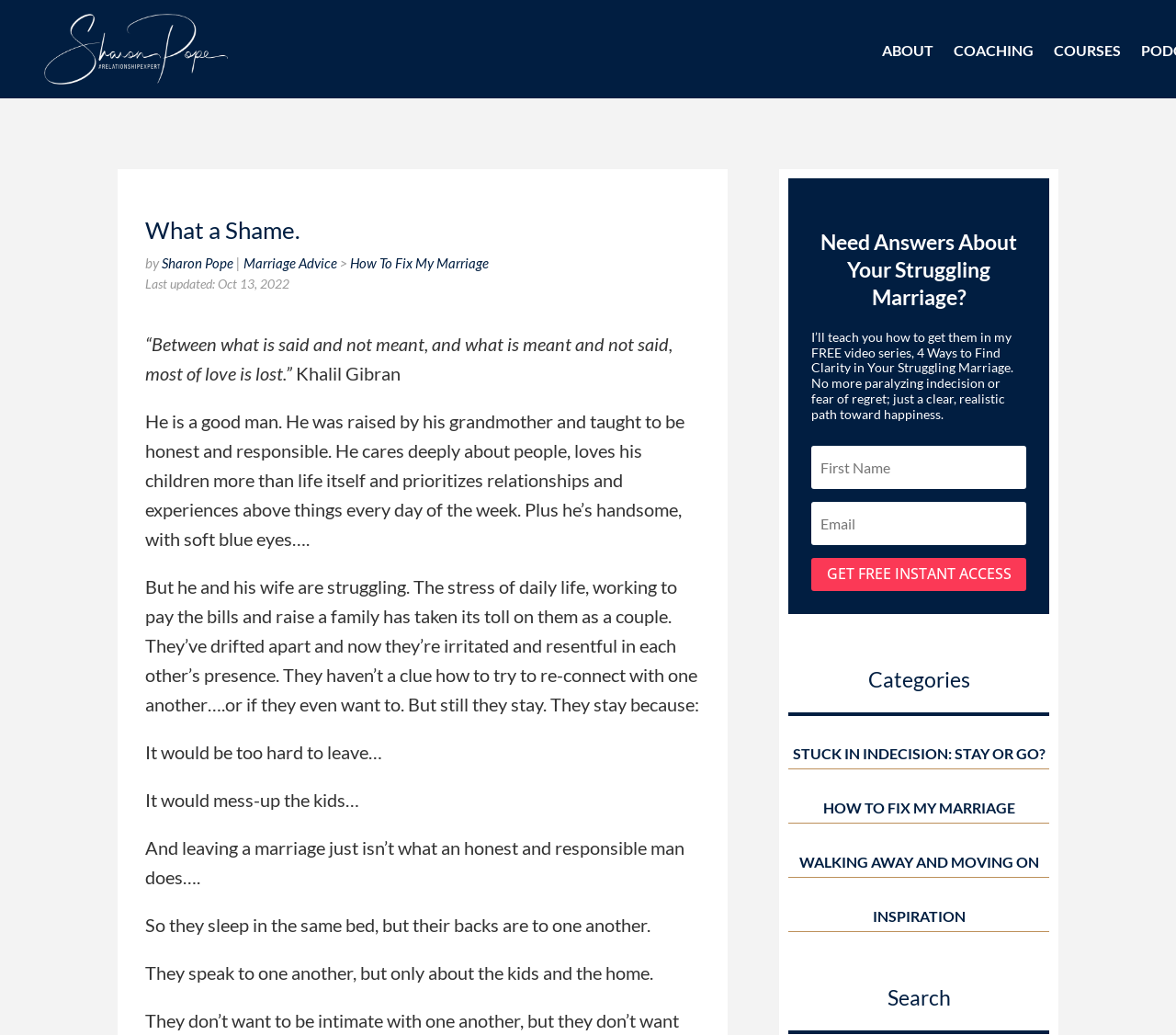Create a detailed summary of all the visual and textual information on the webpage.

This webpage is about relationship coaching and marriage advice, specifically focusing on fixing struggling marriages. At the top left corner, there is a logo of Sharon Pope, a relationship expert, accompanied by a link to her website. 

To the right of the logo, there are three navigation links: "ABOUT", "COACHING", and "COURSES". 

Below the navigation links, there is a heading "What a Shame." followed by a quote from Khalil Gibran. The quote is centered on the page, with the author's name written below it.

The main content of the page is a passage about a couple struggling in their marriage, written in a personal and reflective tone. The passage is divided into several paragraphs, each describing the couple's situation and their feelings towards each other.

Below the passage, there is a heading "Need Answers About Your Struggling Marriage?" followed by a promotional text and a call-to-action to get free instant access to a video series on finding clarity in a struggling marriage. There are two text boxes and a link to get free access.

On the right side of the page, there are three categories: "STUCK IN INDECISION: STAY OR GO?", "HOW TO FIX MY MARRIAGE", and "WALKING AWAY AND MOVING ON", as well as an "INSPIRATION" category. 

At the bottom of the page, there is a search bar with a heading "Search".